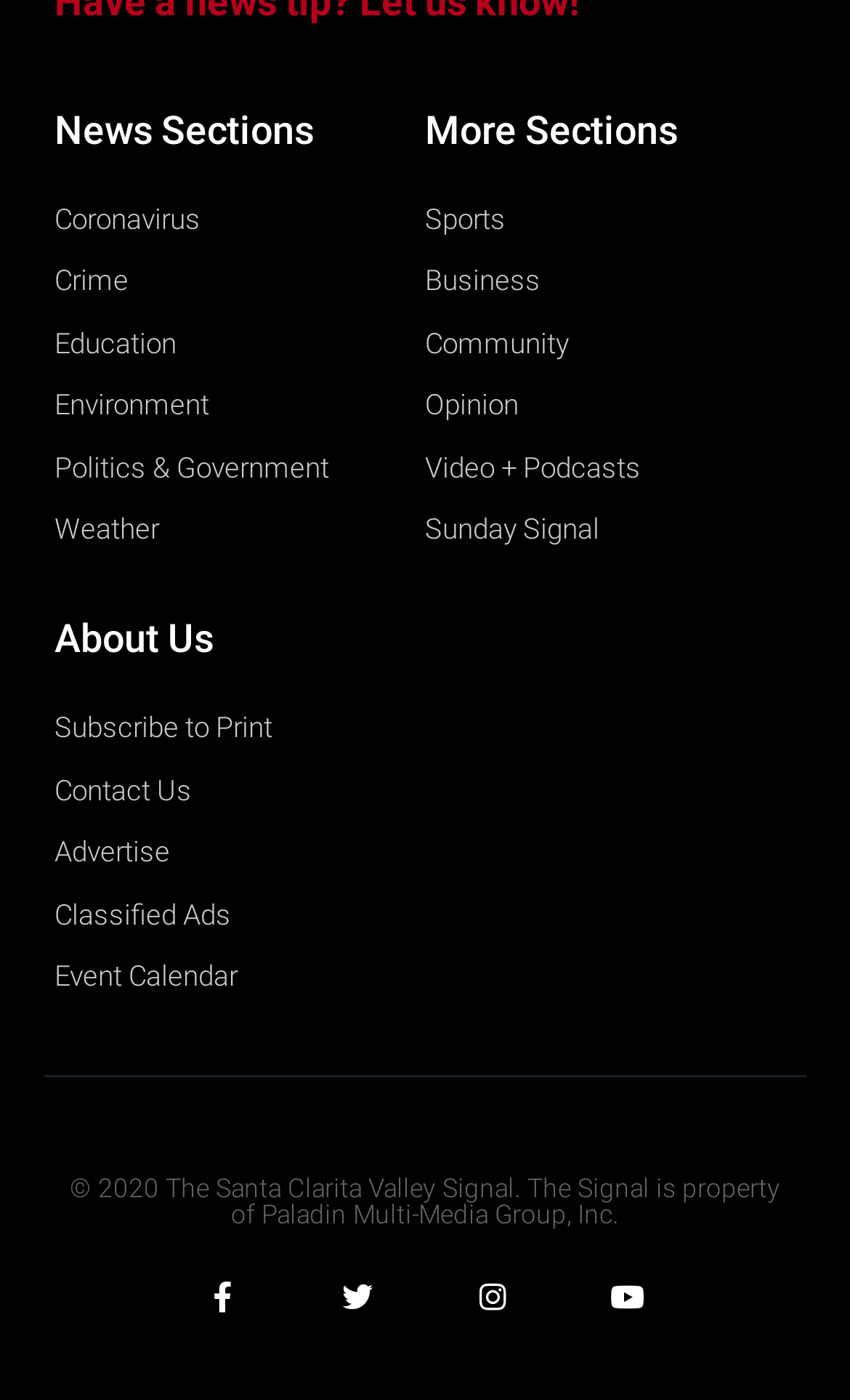Find the bounding box coordinates of the element's region that should be clicked in order to follow the given instruction: "Read about Education". The coordinates should consist of four float numbers between 0 and 1, i.e., [left, top, right, bottom].

[0.064, 0.227, 0.5, 0.263]